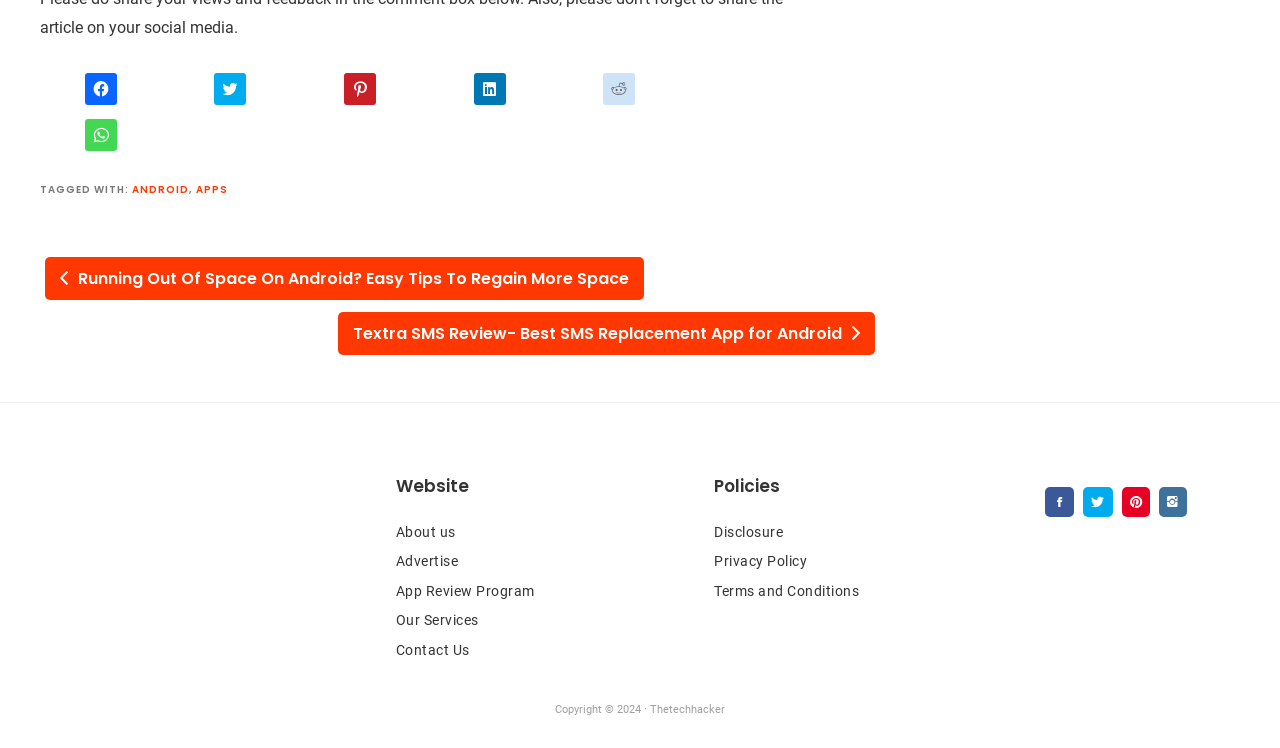What are the social media platforms linked at the bottom of the webpage?
Use the image to answer the question with a single word or phrase.

Four platforms